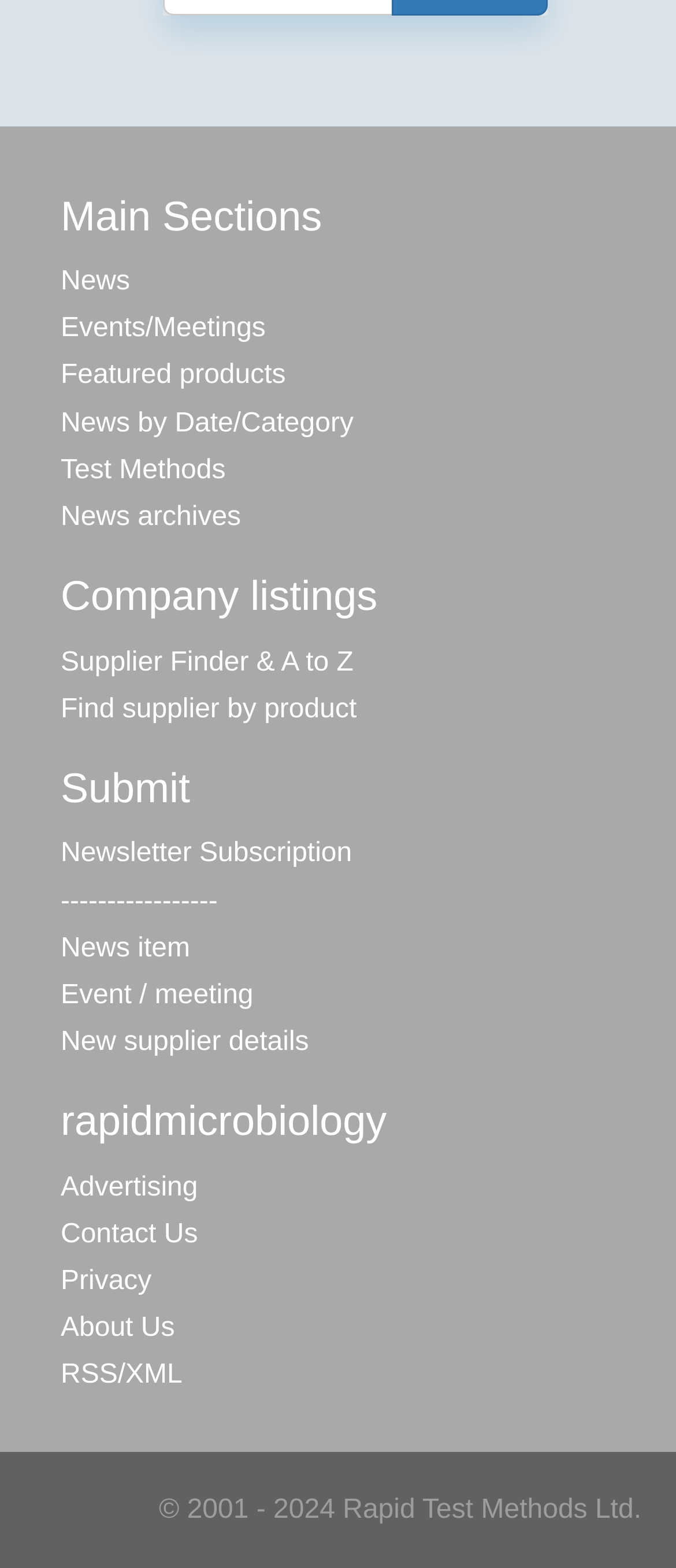Please provide a detailed answer to the question below by examining the image:
How many links are listed under 'Company listings'?

The 'Company listings' section includes two links: 'Supplier Finder & A to Z' and 'Find supplier by product', indicating that there are 2 links listed under this section.